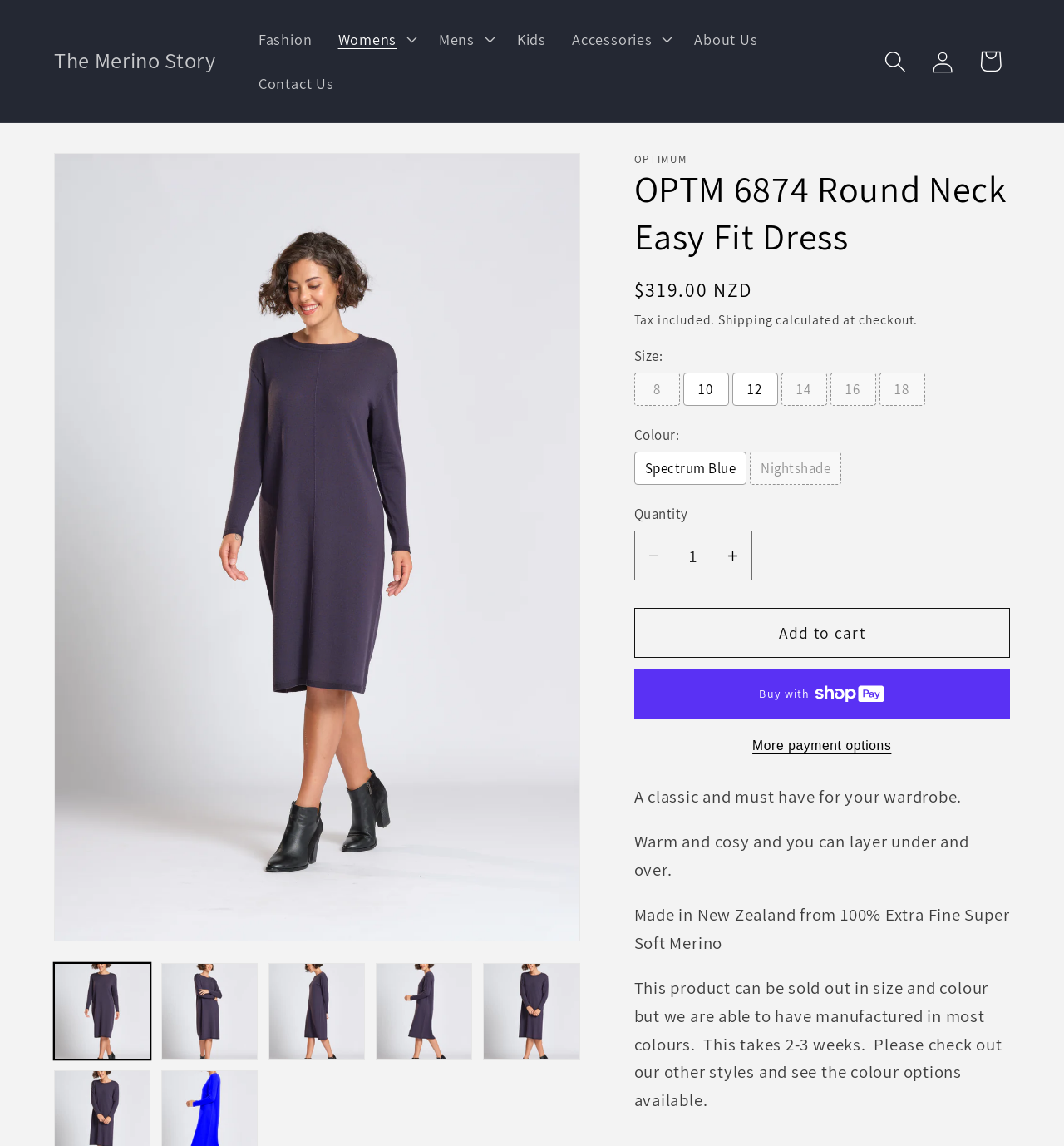Describe all significant elements and features of the webpage.

This webpage is about a product, specifically a dress called "OPTM 6874 Round Neck Easy Fit Dress" from "The Merino Story". At the top, there are navigation links to different categories such as "Fashion", "Kids", "About Us", and "Contact Us". Below these links, there is a search bar and a cart icon.

The main content of the page is dedicated to the product. There is a large image of the dress, and below it, there are five smaller images that can be loaded in a gallery view. The product name and price are displayed prominently, with the price being "$319.00 NZD" including tax. There is also information about shipping, which is calculated at checkout.

Below the product information, there are options to select the size and color of the dress. The available sizes are 8, 10, 12, 14, 16, and 18, and the available colors are "Spectrum Blue" and "Nightshade". The quantity of the product can be adjusted using decrease and increase buttons.

There are two call-to-action buttons, "Add to cart" and "Buy now with ShopPay", which allow the user to purchase the product. Additionally, there is a button for "More payment options". 

The product description is provided in three paragraphs, highlighting the dress's classic design, warmth, and coziness, as well as its material, which is 100% Extra Fine Super Soft Merino made in New Zealand. The description also mentions that the product can be sold out in certain sizes and colors, but it can be manufactured in most colors within 2-3 weeks.